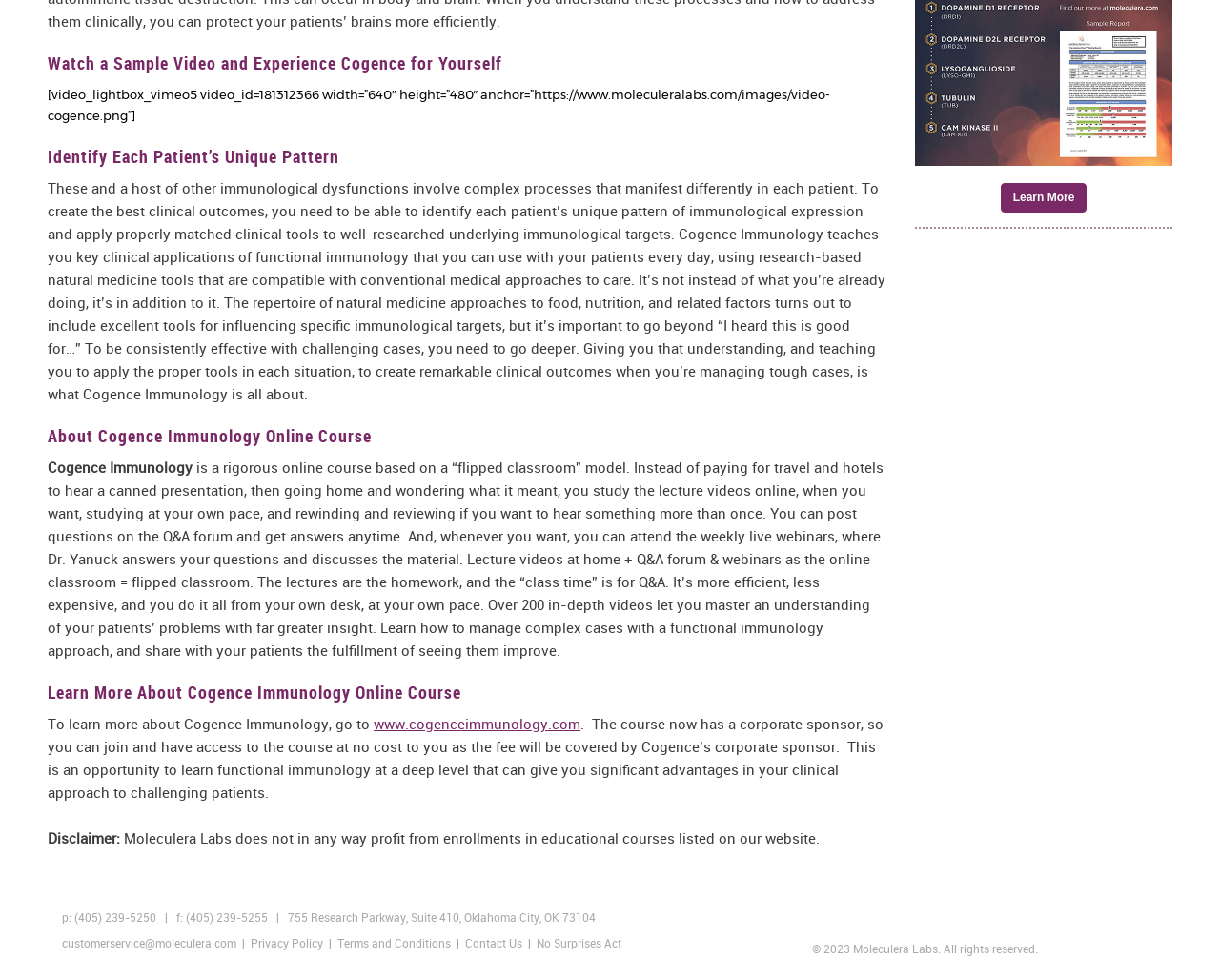Please identify the bounding box coordinates of the clickable element to fulfill the following instruction: "Learn more about Cogence Immunology Online Course". The coordinates should be four float numbers between 0 and 1, i.e., [left, top, right, bottom].

[0.039, 0.695, 0.727, 0.719]